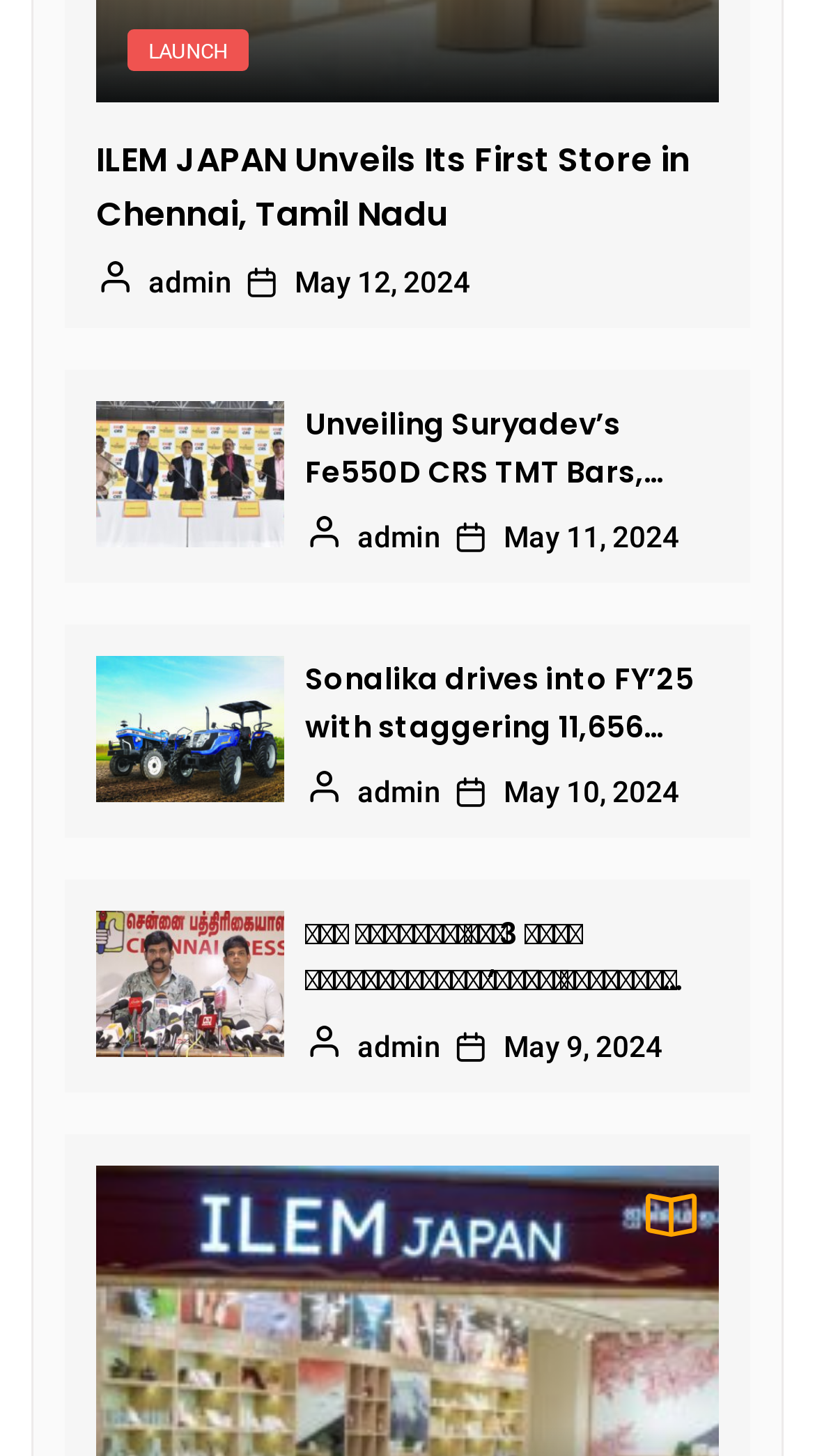Determine the bounding box coordinates for the clickable element required to fulfill the instruction: "Click the LAUNCH link". Provide the coordinates as four float numbers between 0 and 1, i.e., [left, top, right, bottom].

[0.156, 0.02, 0.305, 0.049]